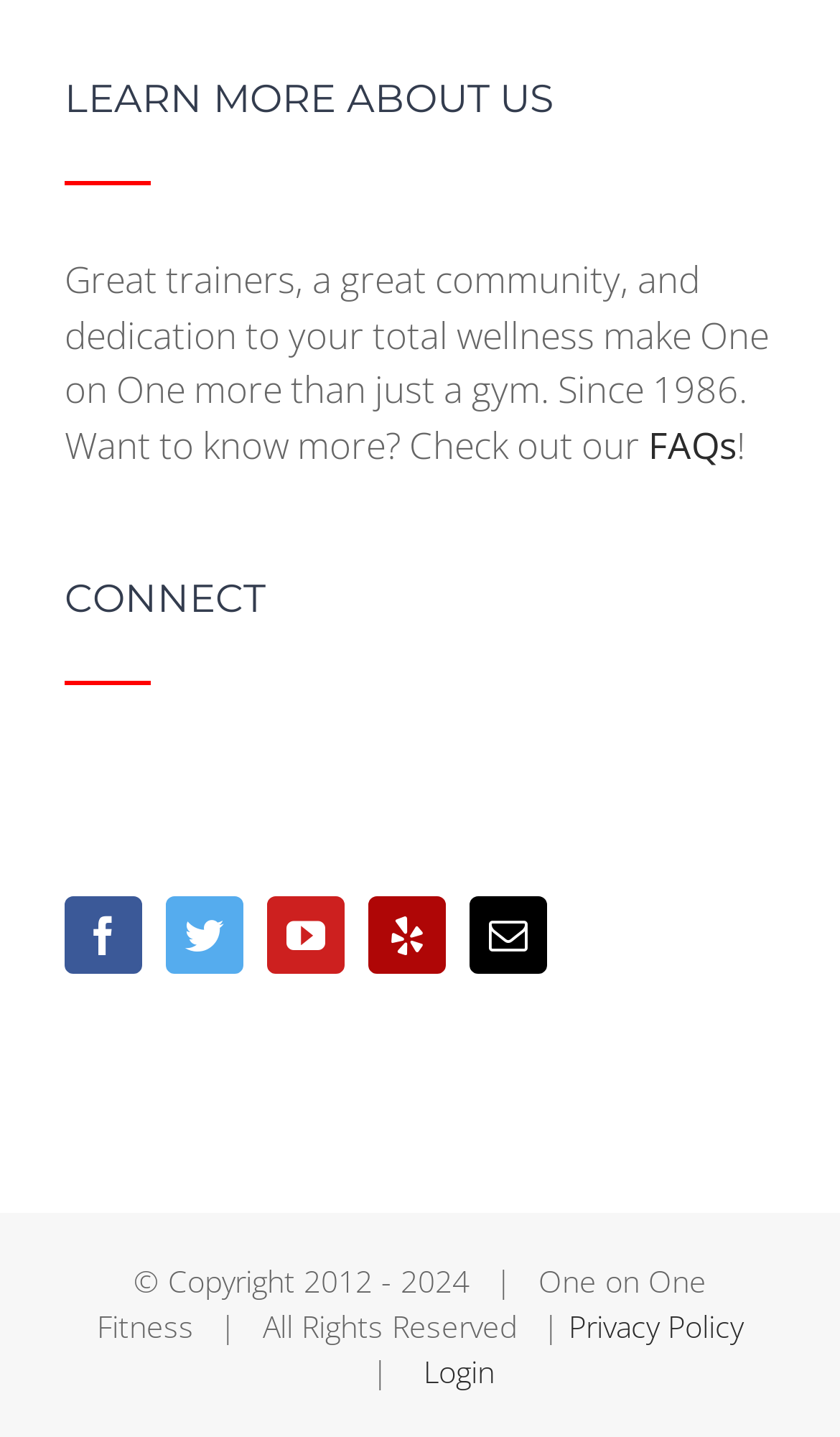Indicate the bounding box coordinates of the clickable region to achieve the following instruction: "visit Allahabad Post homepage."

None